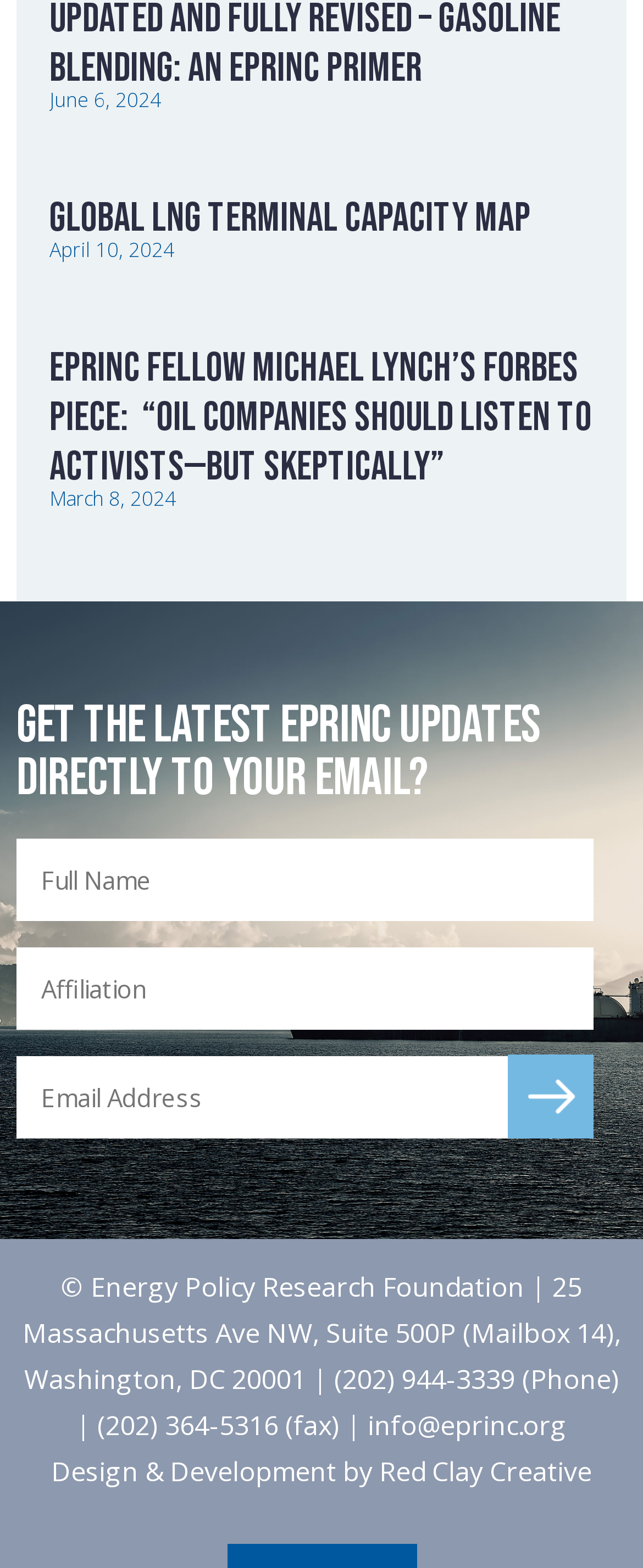Respond to the question below with a single word or phrase: What is the title of the second article on the webpage?

Global LNG Terminal Capacity Map